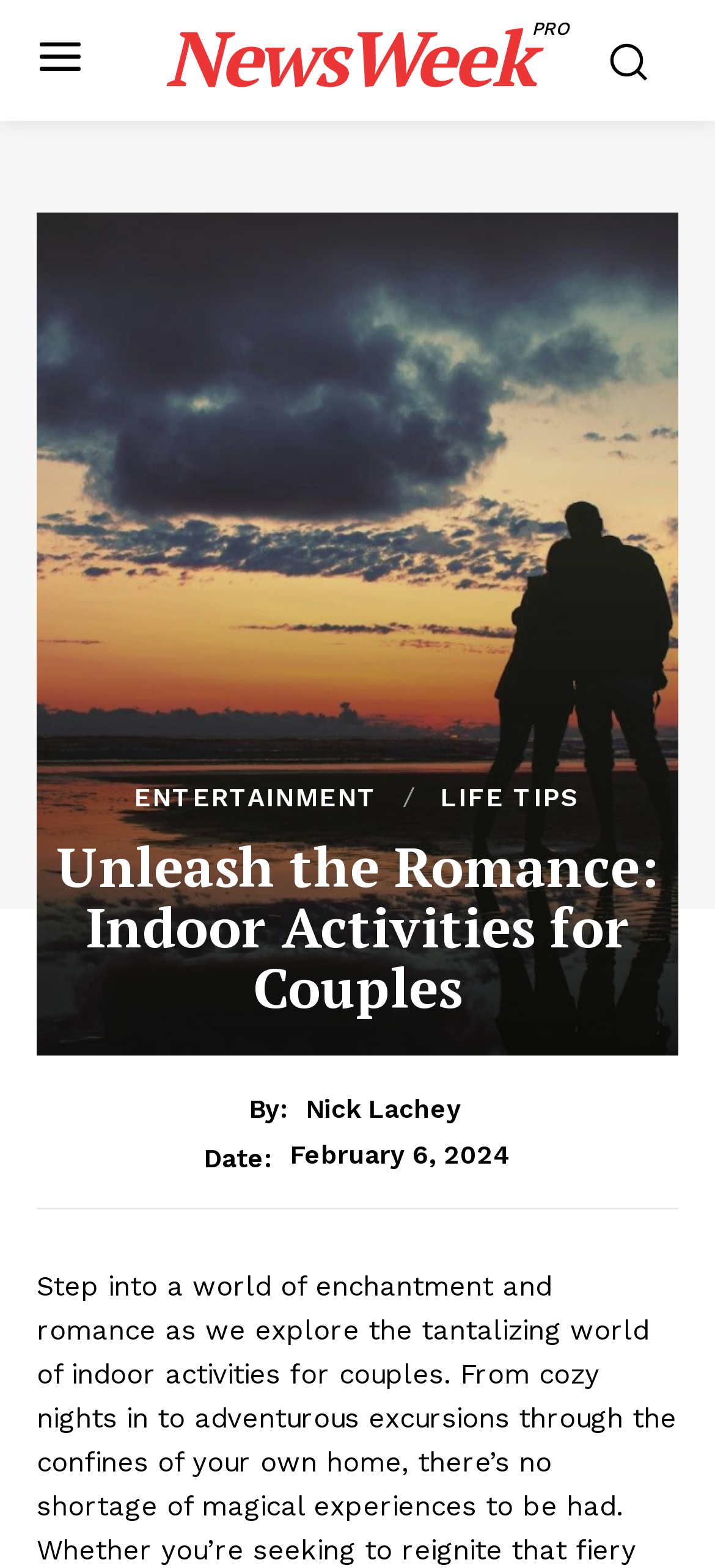Determine the bounding box for the UI element as described: "Contact Us". The coordinates should be represented as four float numbers between 0 and 1, formatted as [left, top, right, bottom].

[0.074, 0.645, 0.926, 0.671]